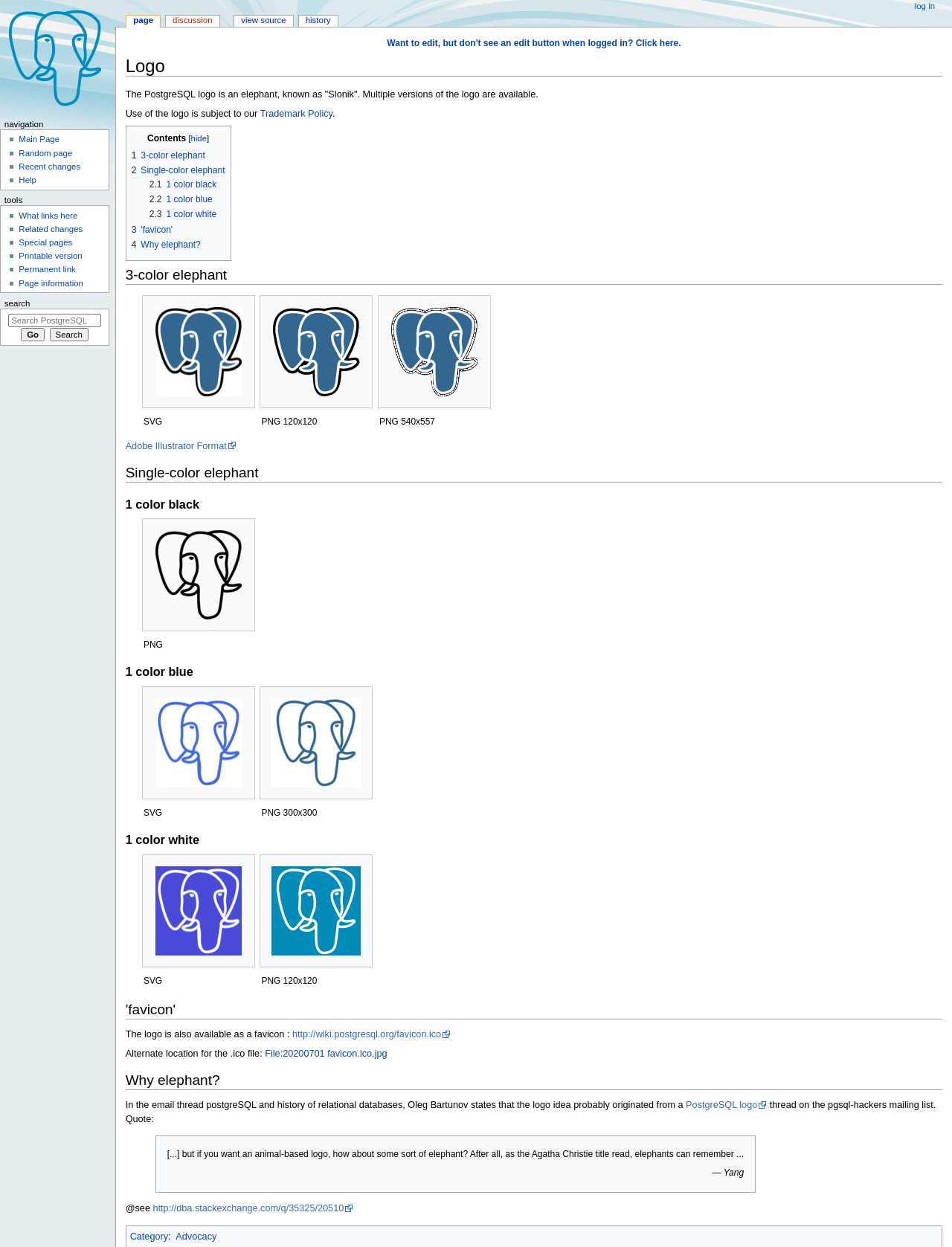Give a concise answer of one word or phrase to the question: 
What is the reason behind choosing an elephant as the PostgreSQL logo?

Elephants can remember